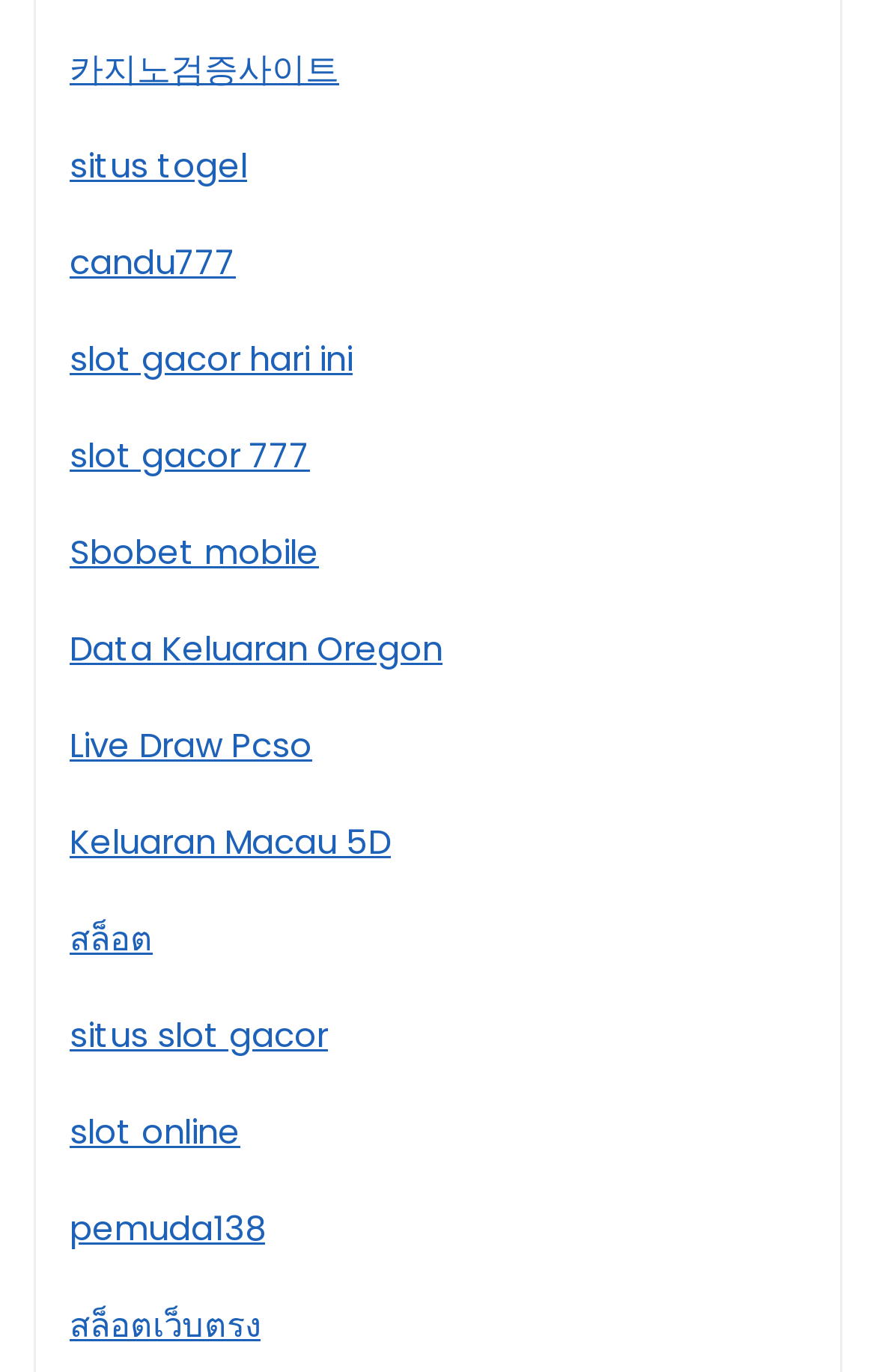Pinpoint the bounding box coordinates of the clickable element to carry out the following instruction: "check out situs togel."

[0.079, 0.103, 0.282, 0.137]